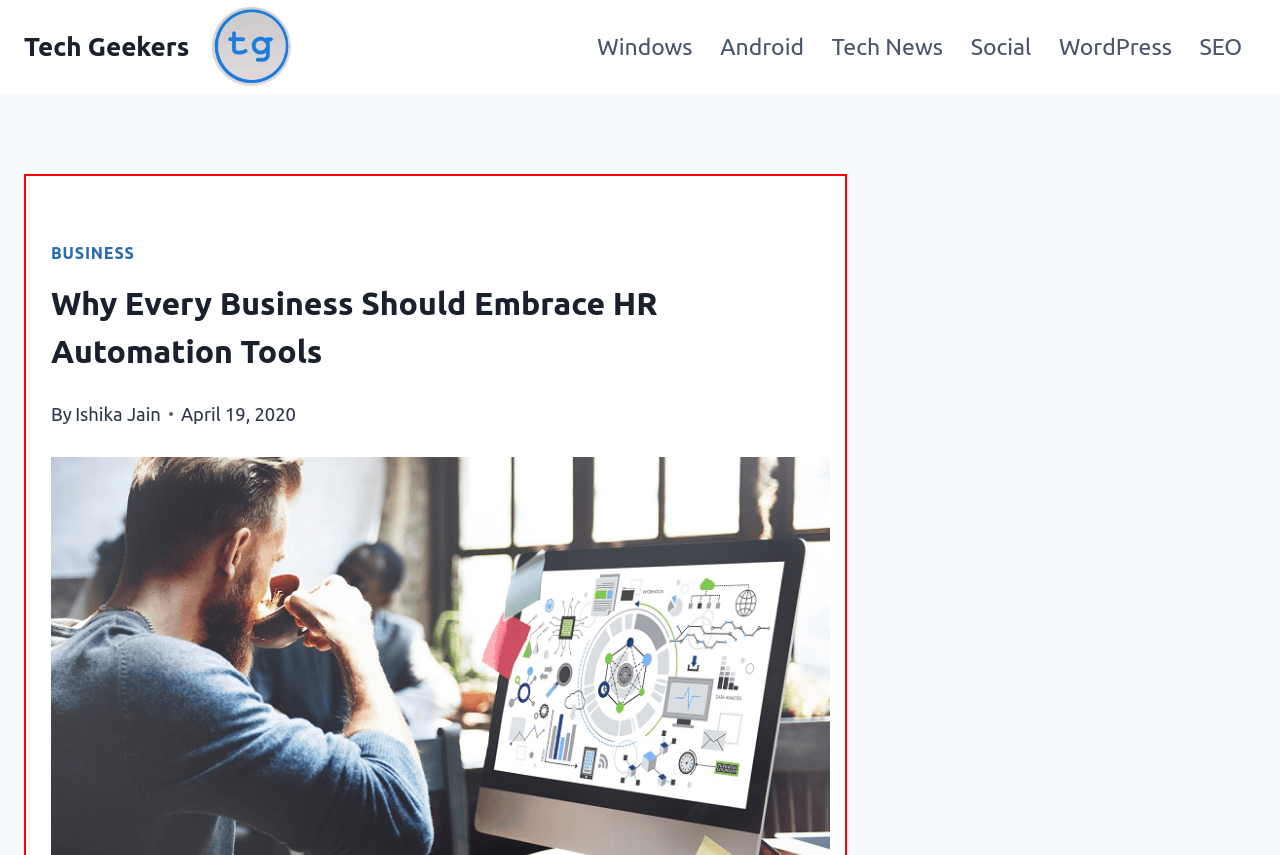How many links are present in the primary navigation section?
Please give a detailed and thorough answer to the question, covering all relevant points.

I found the answer by counting the number of links in the primary navigation section of the webpage, which are 'Windows', 'Android', 'Tech News', 'Social', 'WordPress', and 'SEO'.